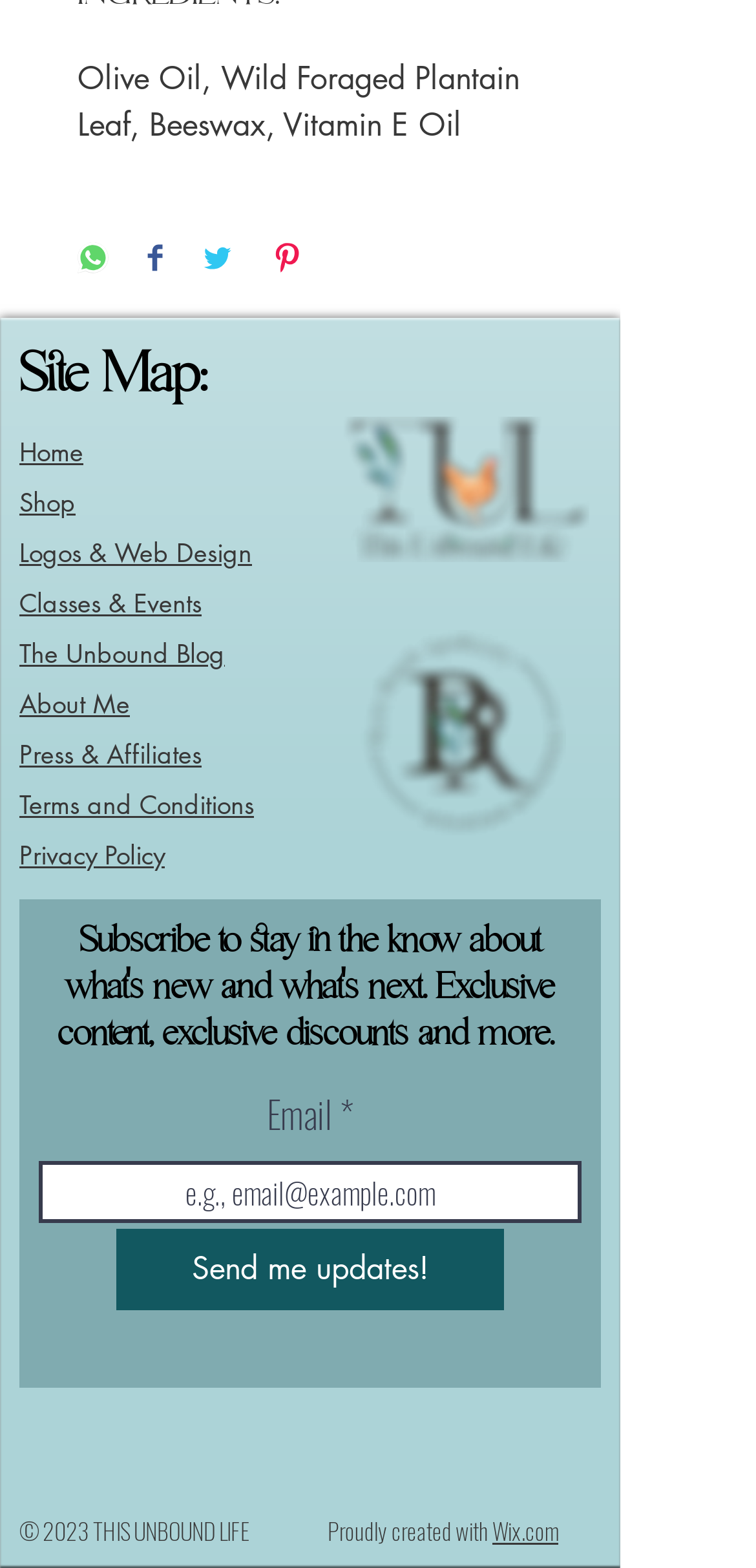Could you specify the bounding box coordinates for the clickable section to complete the following instruction: "Share on WhatsApp"?

[0.103, 0.154, 0.144, 0.177]